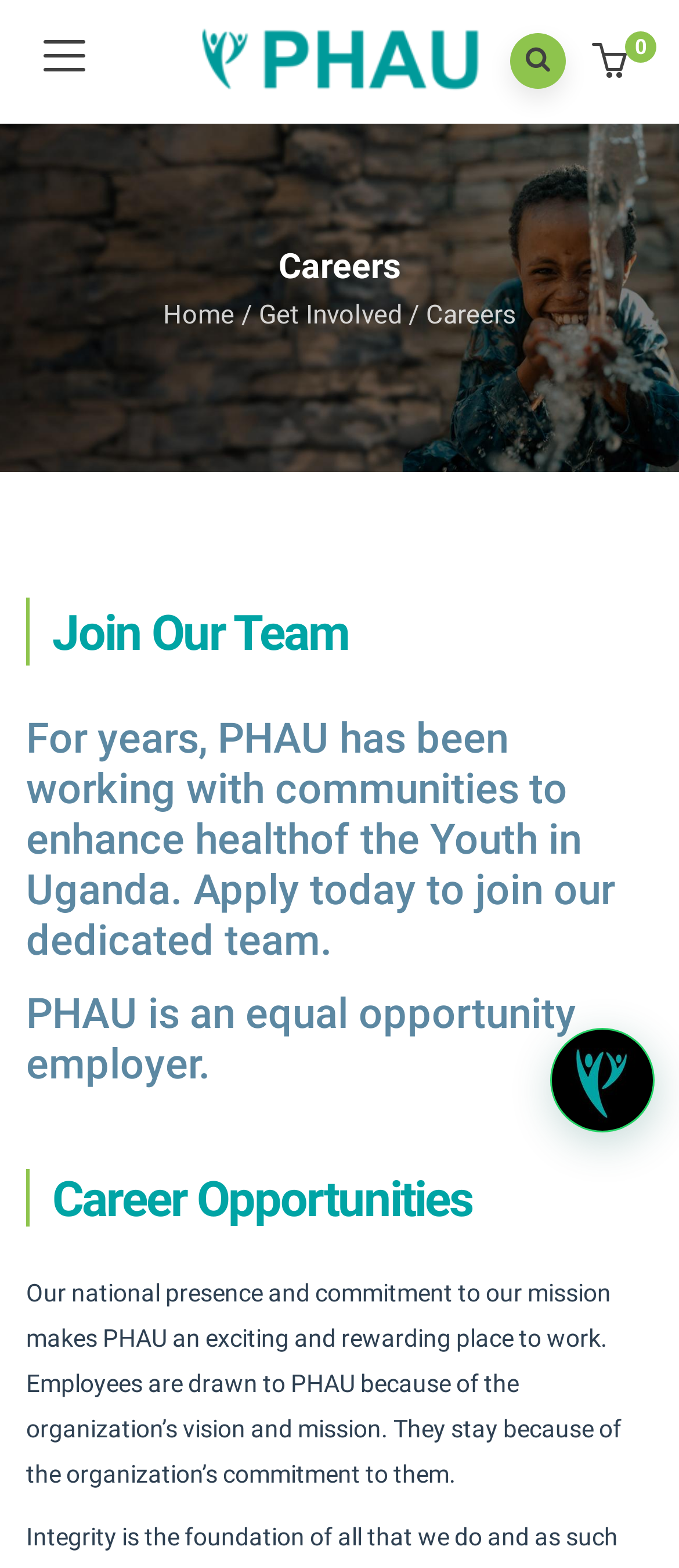Using the description: "Get Involved", identify the bounding box of the corresponding UI element in the screenshot.

[0.381, 0.19, 0.591, 0.21]